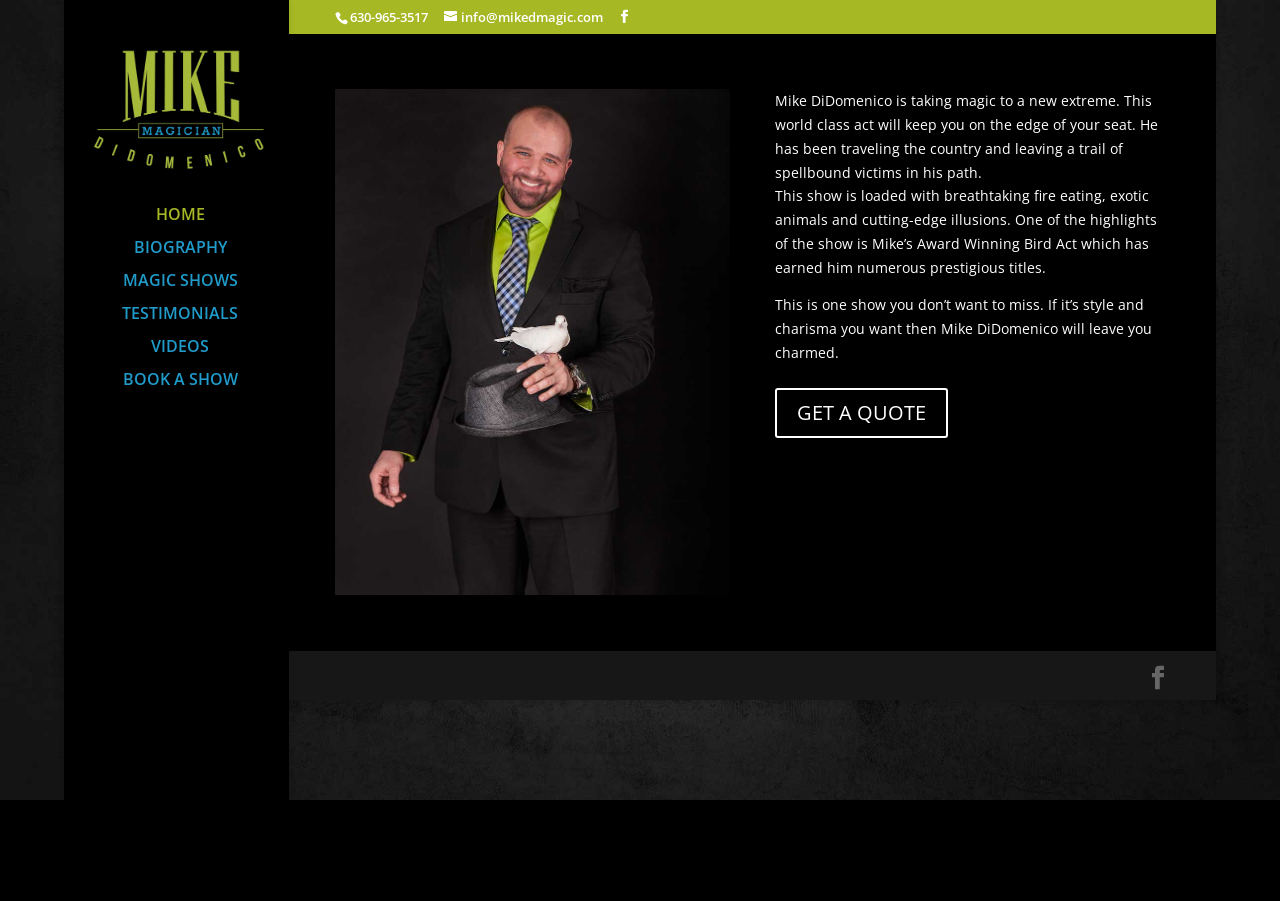What is the email address of Magician Mike DiDomenico?
Please craft a detailed and exhaustive response to the question.

The email address is found in the top section of the webpage, displayed as a link element with an envelope icon.